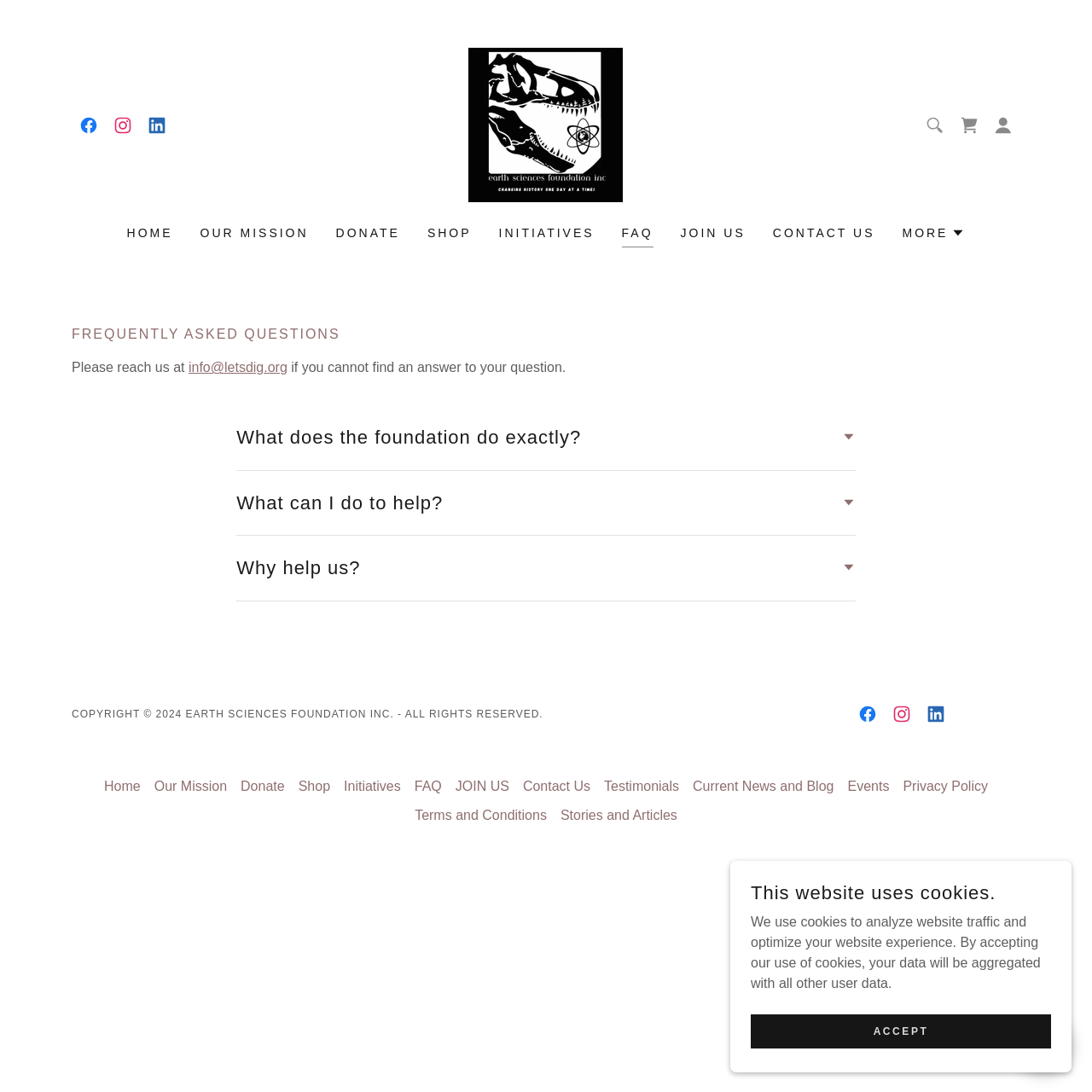What is the organization's name?
We need a detailed and meticulous answer to the question.

I found the organization's name by looking at the link 'Earth Sciences Foundation Inc.' which has a popup menu and is located at the top of the webpage, and also by looking at the copyright information at the bottom of the webpage.